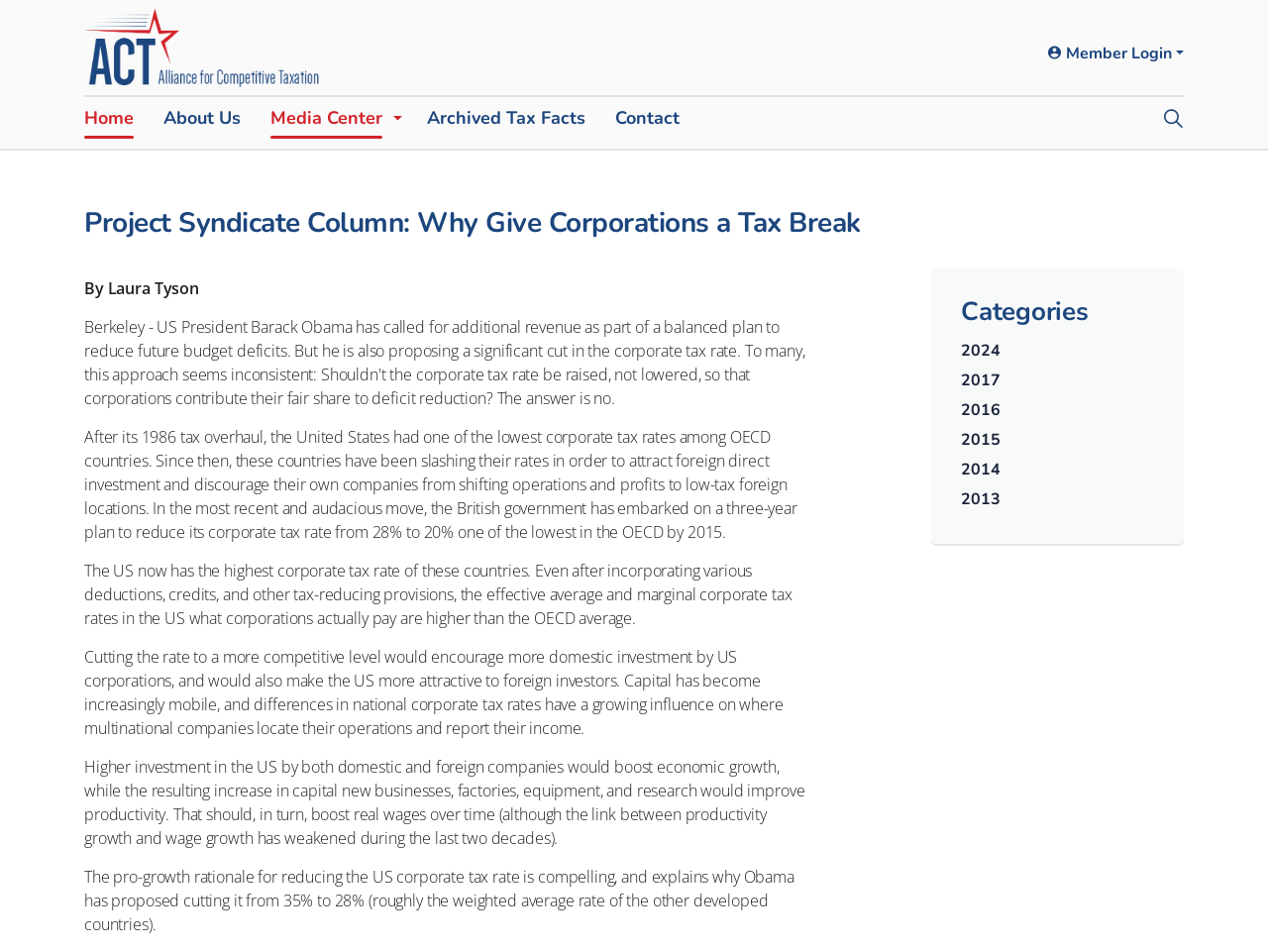Please give the bounding box coordinates of the area that should be clicked to fulfill the following instruction: "Click on the 'About Us' link". The coordinates should be in the format of four float numbers from 0 to 1, i.e., [left, top, right, bottom].

[0.117, 0.094, 0.202, 0.161]